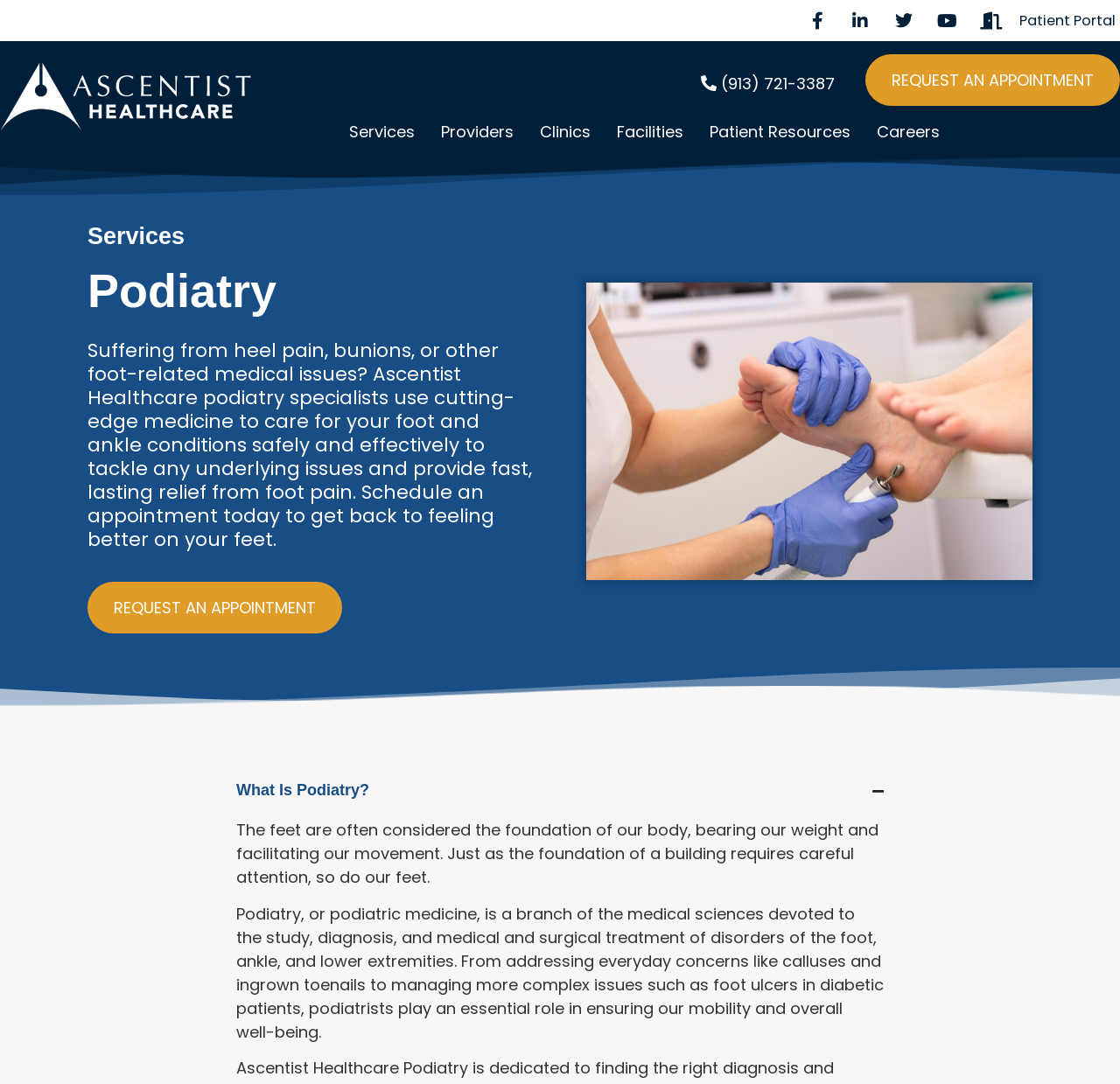Determine the bounding box coordinates of the clickable area required to perform the following instruction: "Learn about podiatry services". The coordinates should be represented as four float numbers between 0 and 1: [left, top, right, bottom].

[0.078, 0.249, 0.477, 0.296]